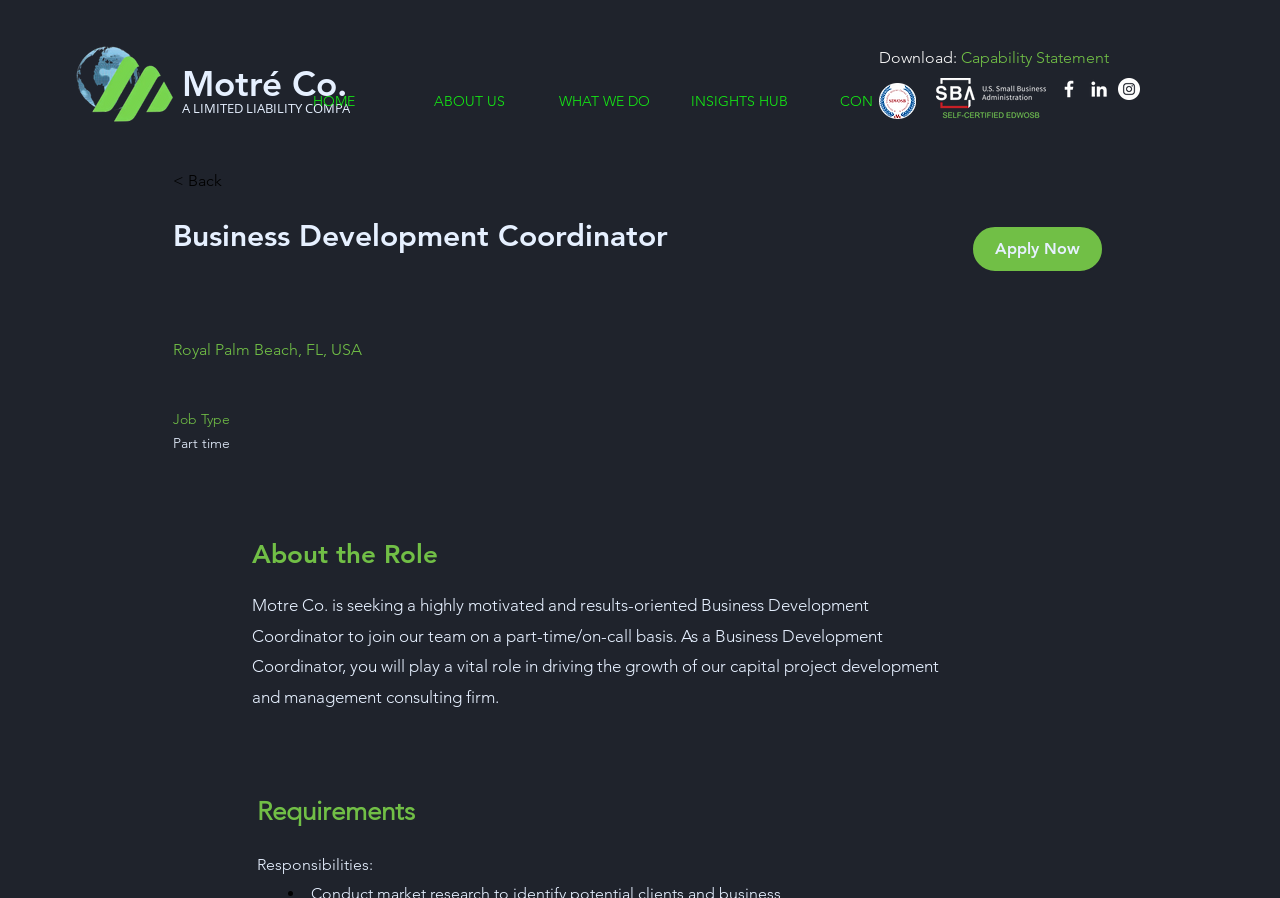Locate the bounding box coordinates of the clickable area needed to fulfill the instruction: "Click the Motré Co. link".

[0.142, 0.069, 0.271, 0.117]